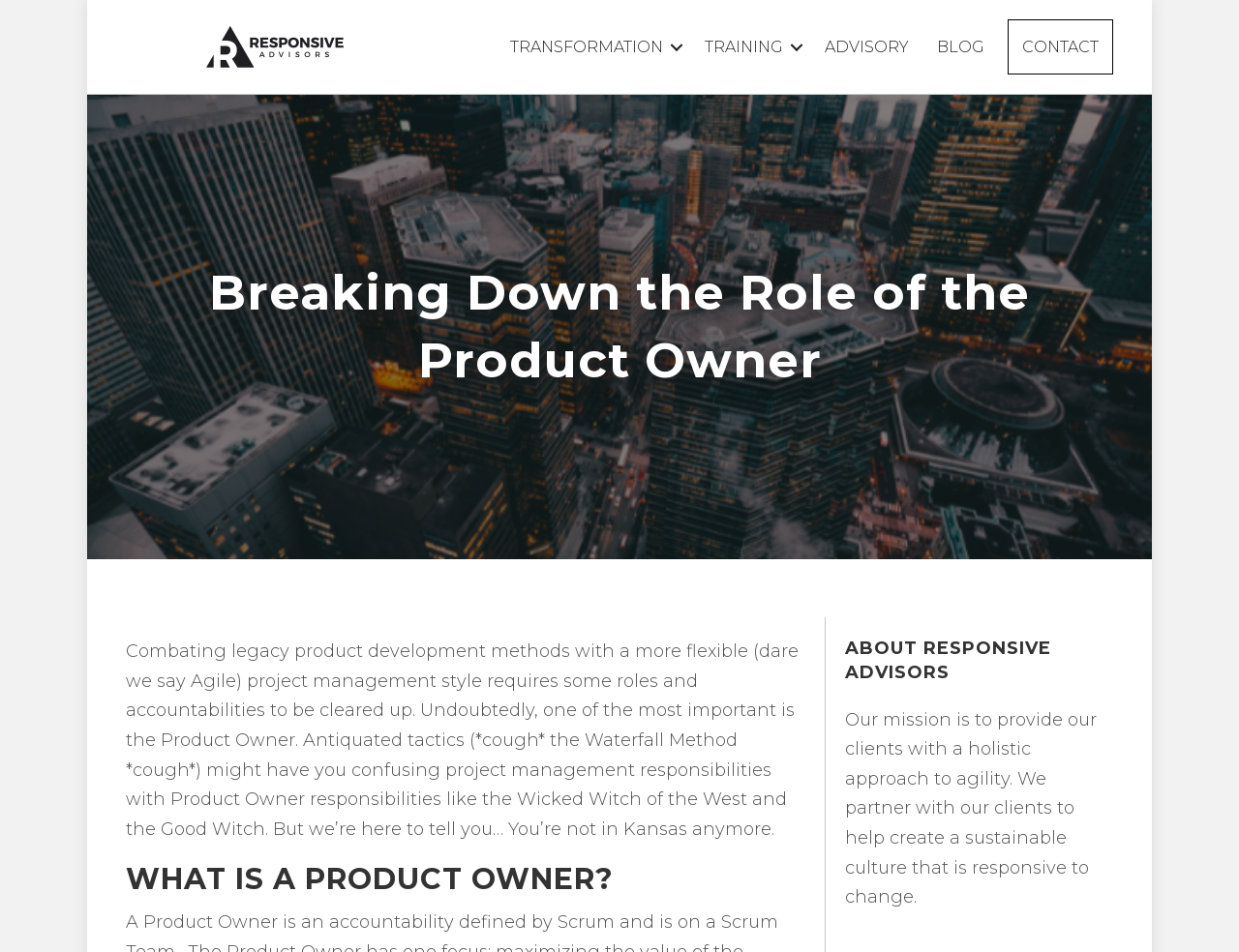What is the mission of Responsive Advisors?
Using the image as a reference, give an elaborate response to the question.

I found the mission of Responsive Advisors by reading the StaticText element 'Our mission is to provide our clients with a holistic approach to agility...' which is located in the 'ABOUT RESPONSIVE ADVISORS' section.